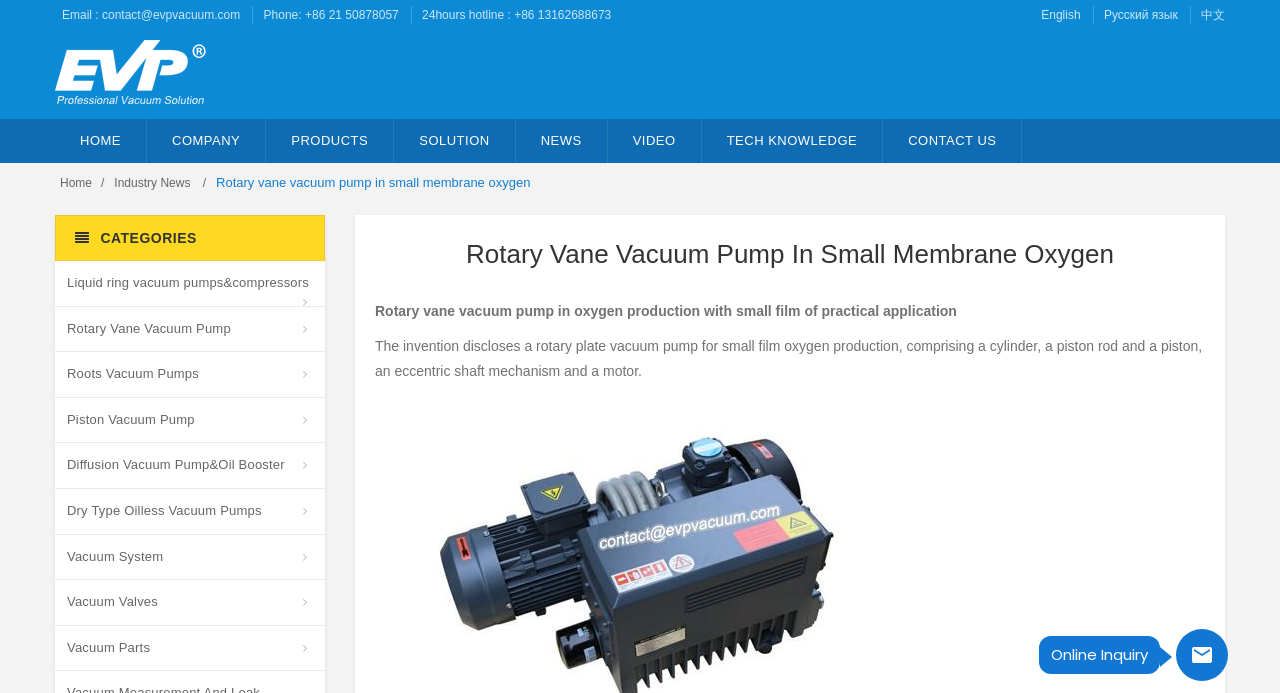Locate the bounding box coordinates of the area that needs to be clicked to fulfill the following instruction: "Send an email to contact@evpvacuum.com". The coordinates should be in the format of four float numbers between 0 and 1, namely [left, top, right, bottom].

[0.048, 0.012, 0.188, 0.032]